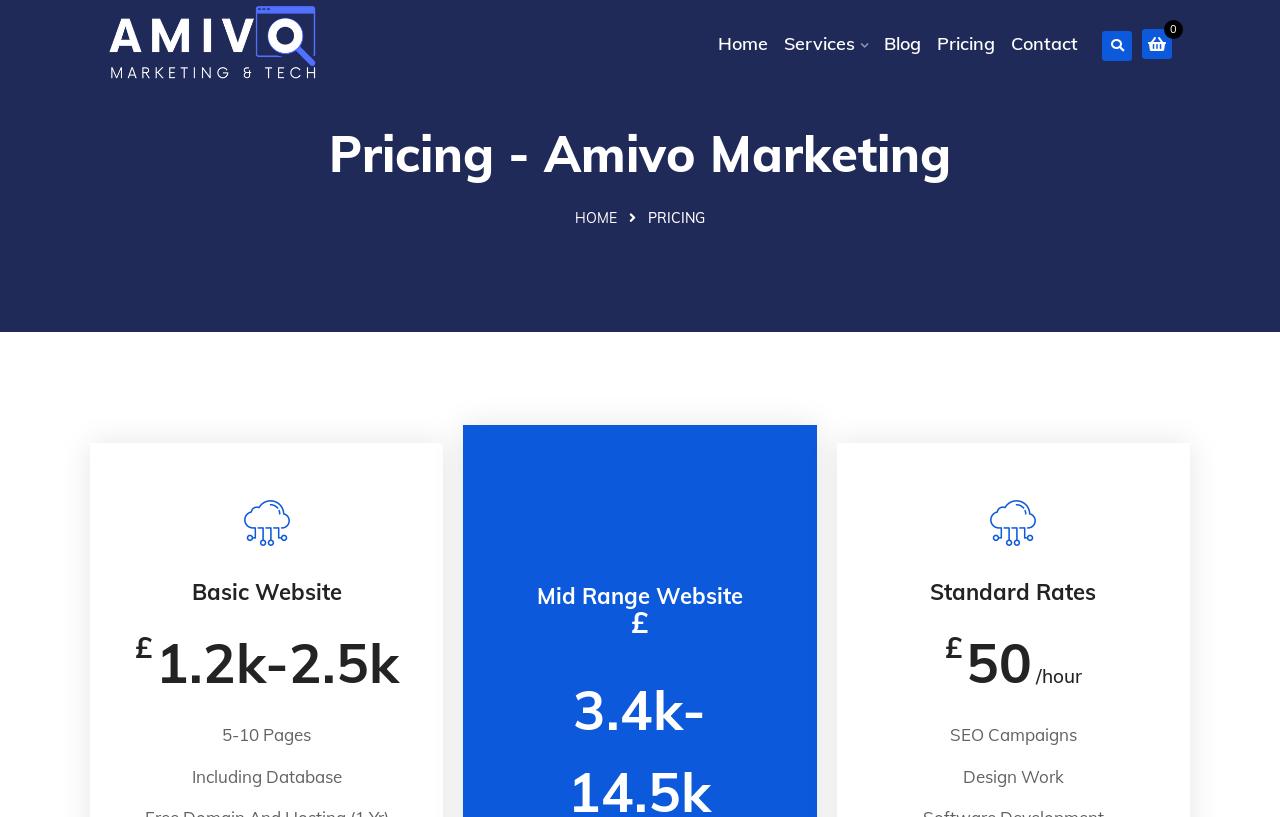Using the element description provided, determine the bounding box coordinates in the format (top-left x, top-left y, bottom-right x, bottom-right y). Ensure that all values are floating point numbers between 0 and 1. Element description: title="Amivo Marketing"

[0.066, 0.006, 0.266, 0.1]